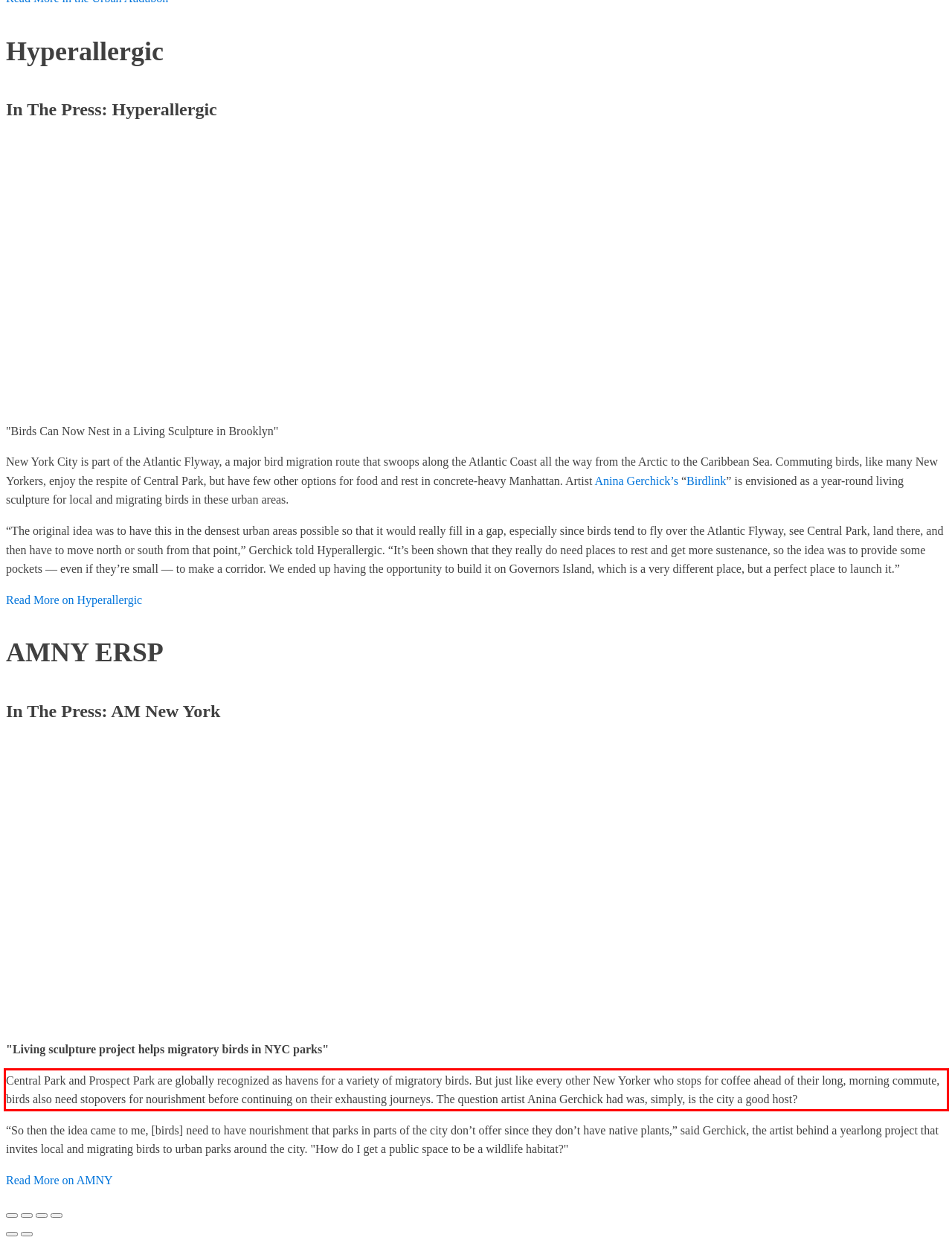Please recognize and transcribe the text located inside the red bounding box in the webpage image.

Central Park and Prospect Park are globally recognized as havens for a variety of migratory birds. But just like every other New Yorker who stops for coffee ahead of their long, morning commute, birds also need stopovers for nourishment before continuing on their exhausting journeys. The question artist Anina Gerchick had was, simply, is the city a good host?